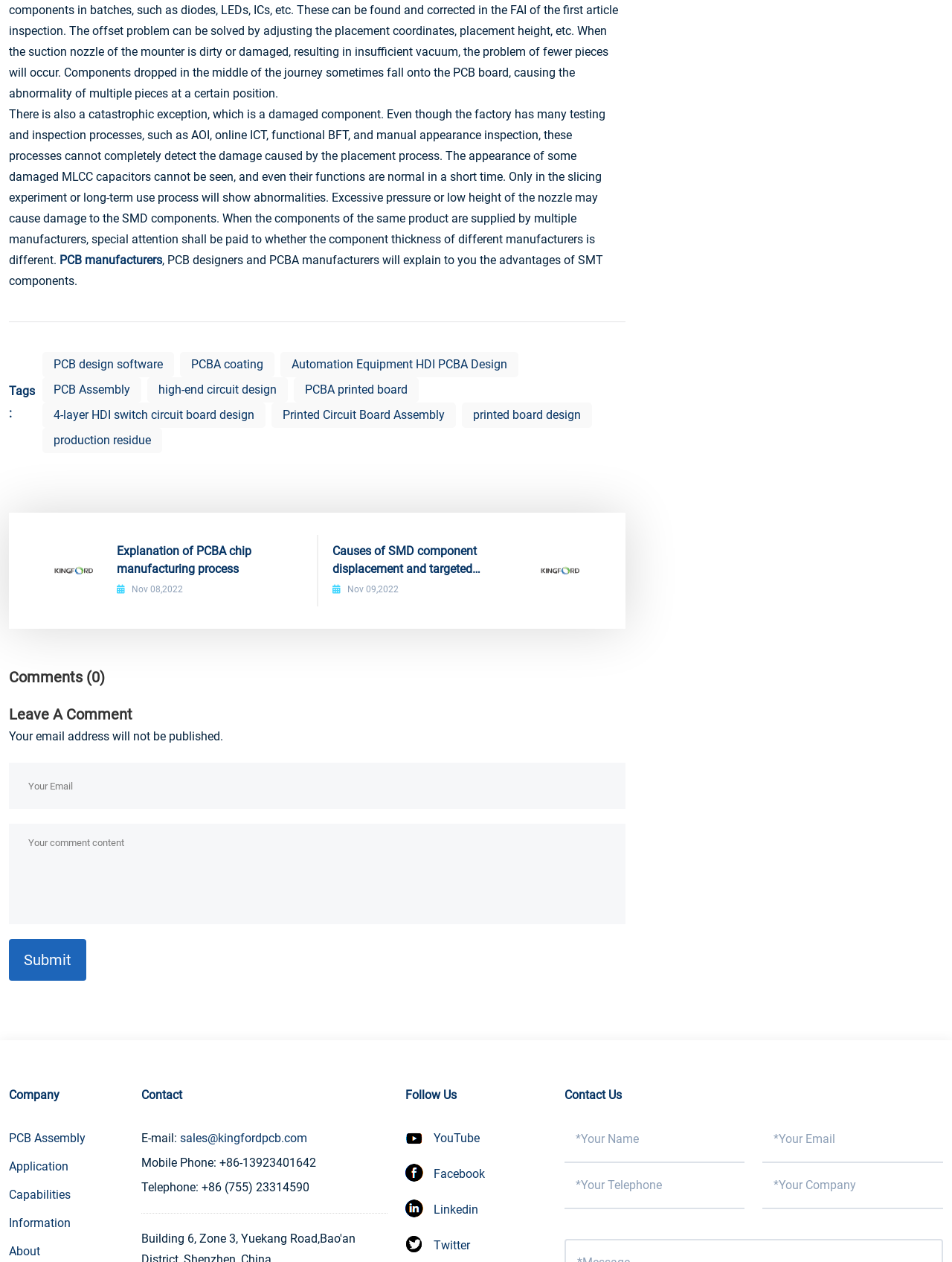Could you determine the bounding box coordinates of the clickable element to complete the instruction: "Contact us through email"? Provide the coordinates as four float numbers between 0 and 1, i.e., [left, top, right, bottom].

[0.189, 0.894, 0.322, 0.911]